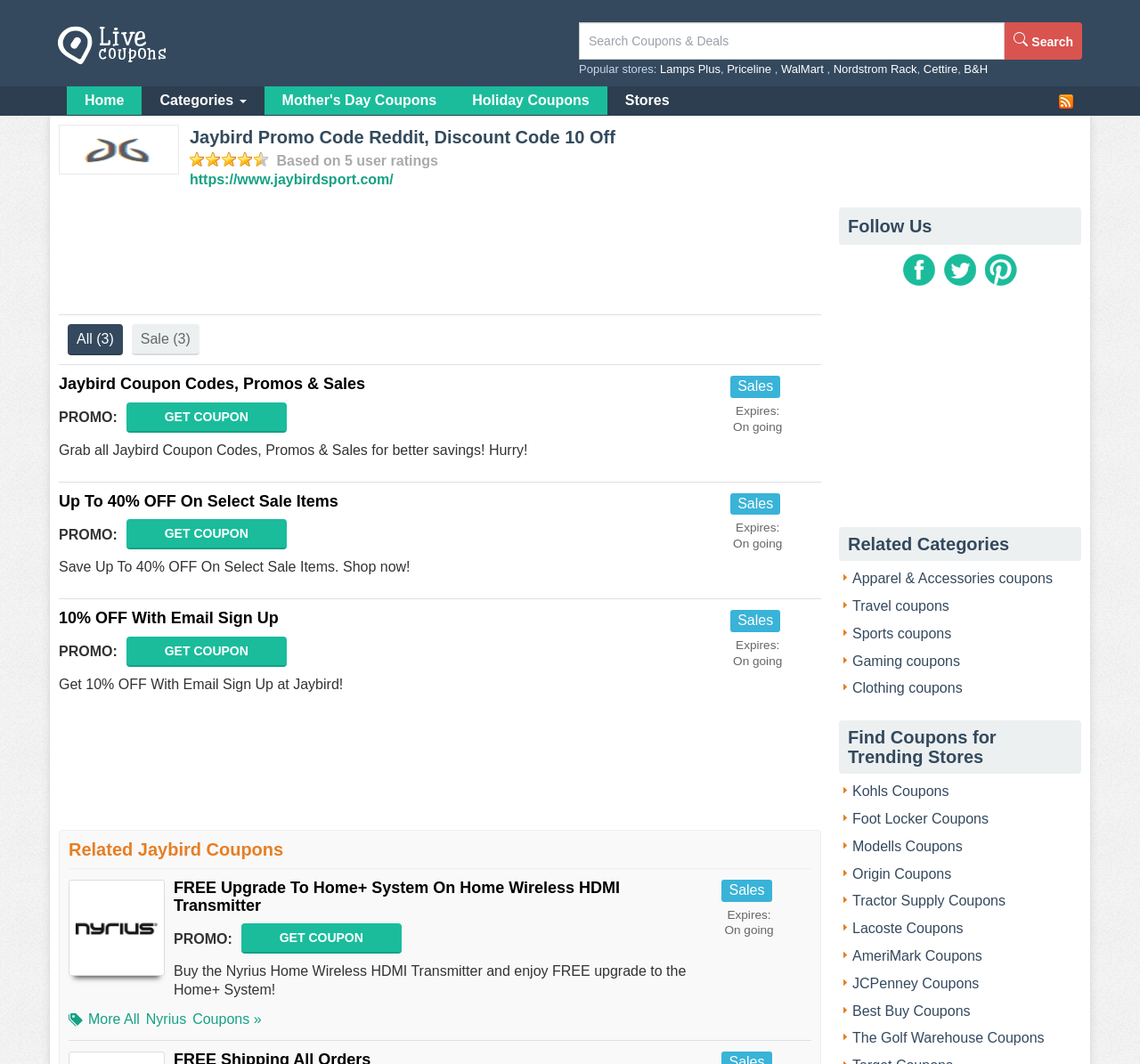Please identify the bounding box coordinates of the clickable area that will fulfill the following instruction: "Get the Jaybird coupon". The coordinates should be in the format of four float numbers between 0 and 1, i.e., [left, top, right, bottom].

[0.111, 0.378, 0.251, 0.407]